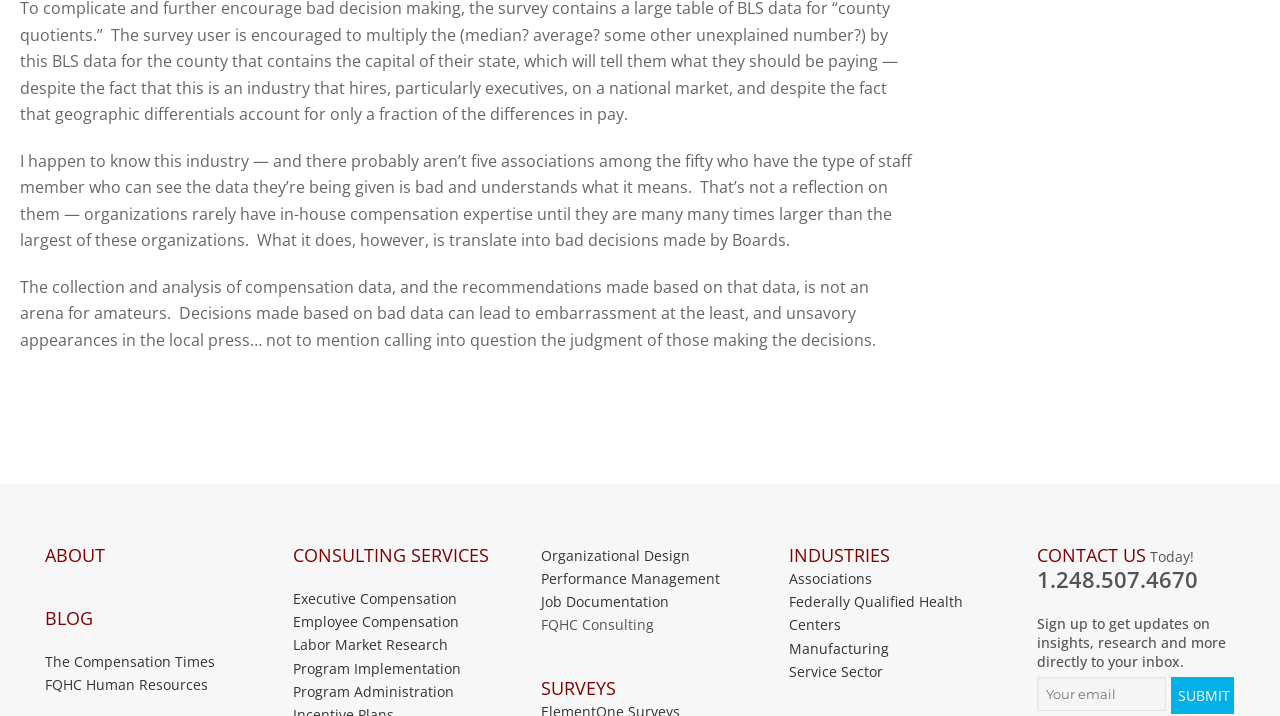What is the main topic of the webpage?
Examine the image and give a concise answer in one word or a short phrase.

Compensation data